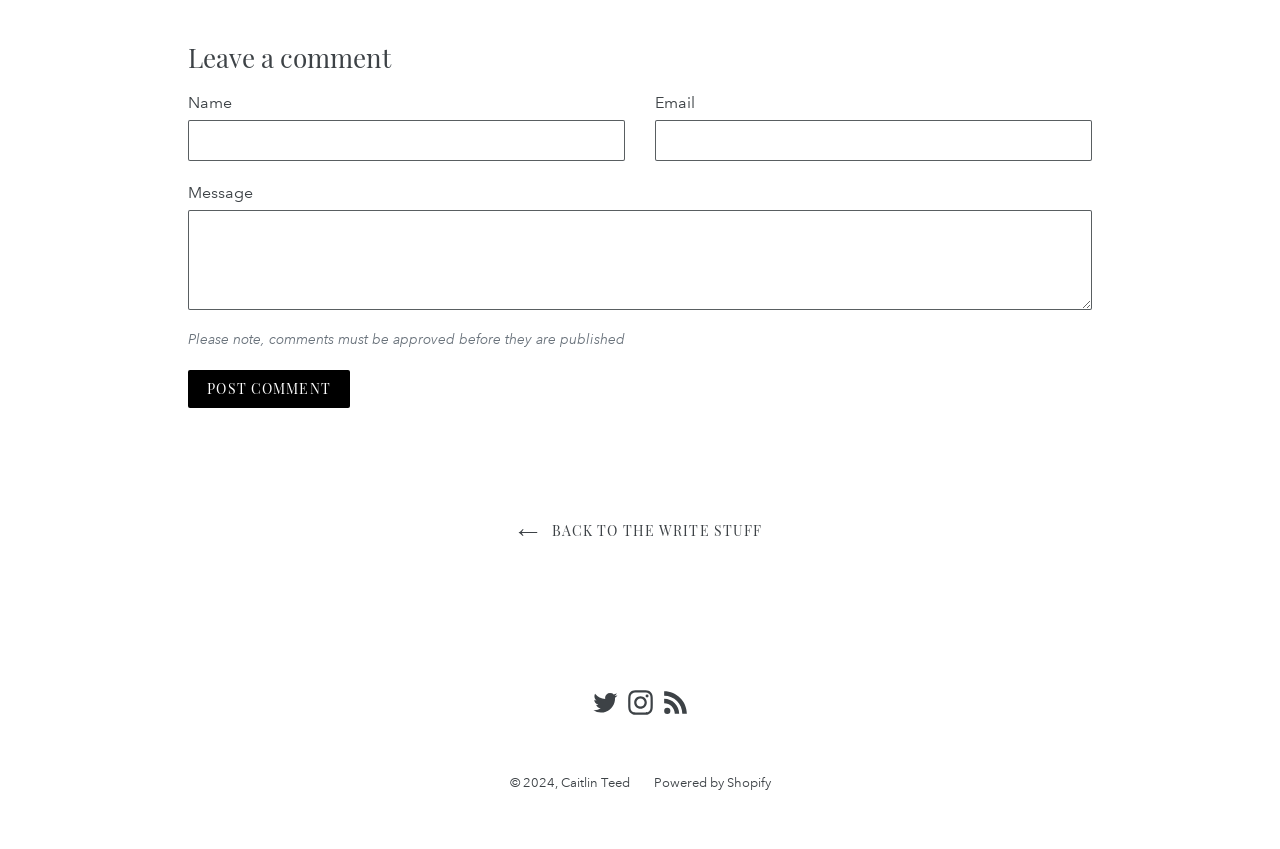Extract the bounding box of the UI element described as: "RSS".

[0.515, 0.812, 0.539, 0.842]